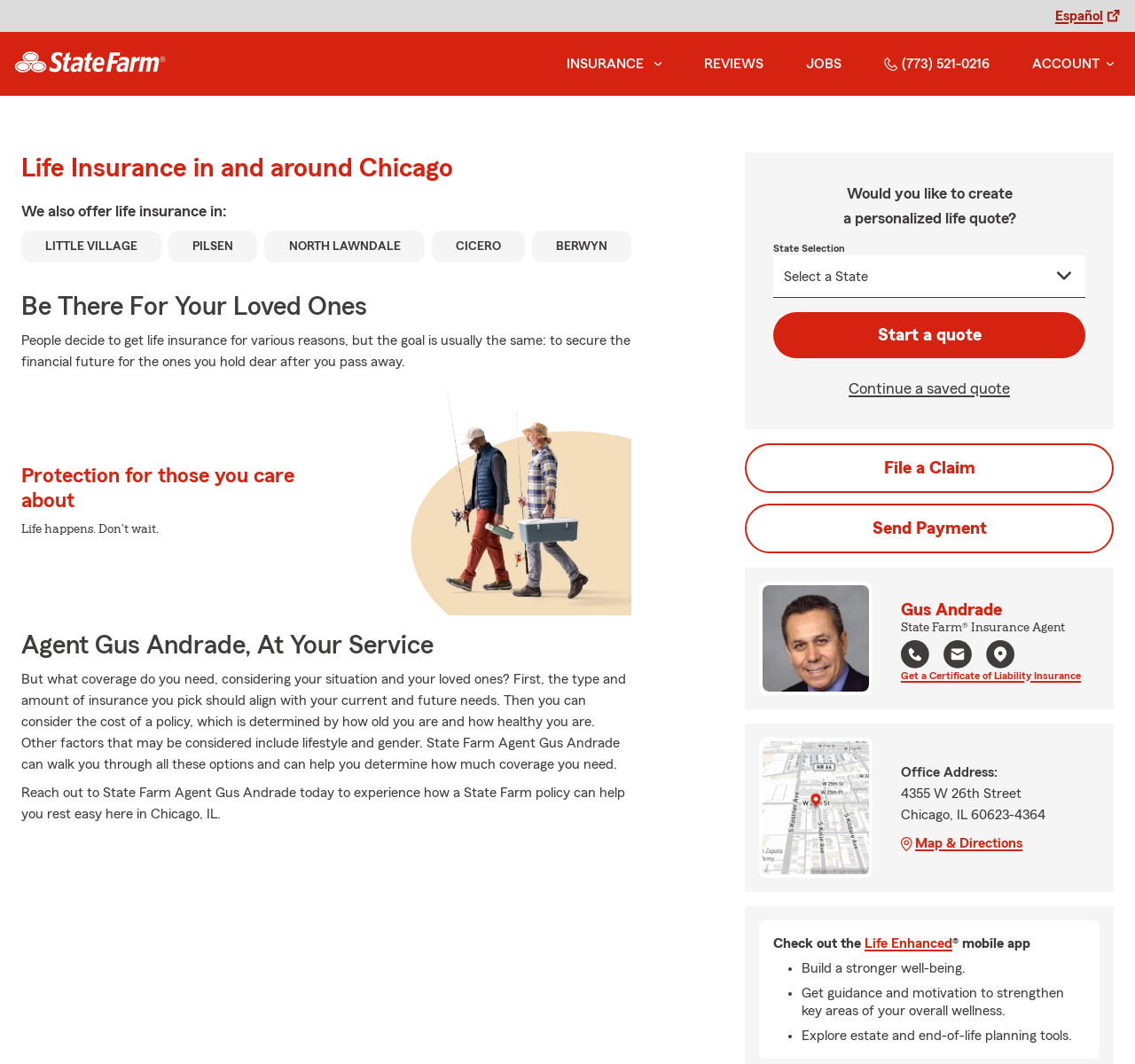Identify the bounding box coordinates of the HTML element based on this description: "Send Payment".

[0.656, 0.473, 0.981, 0.52]